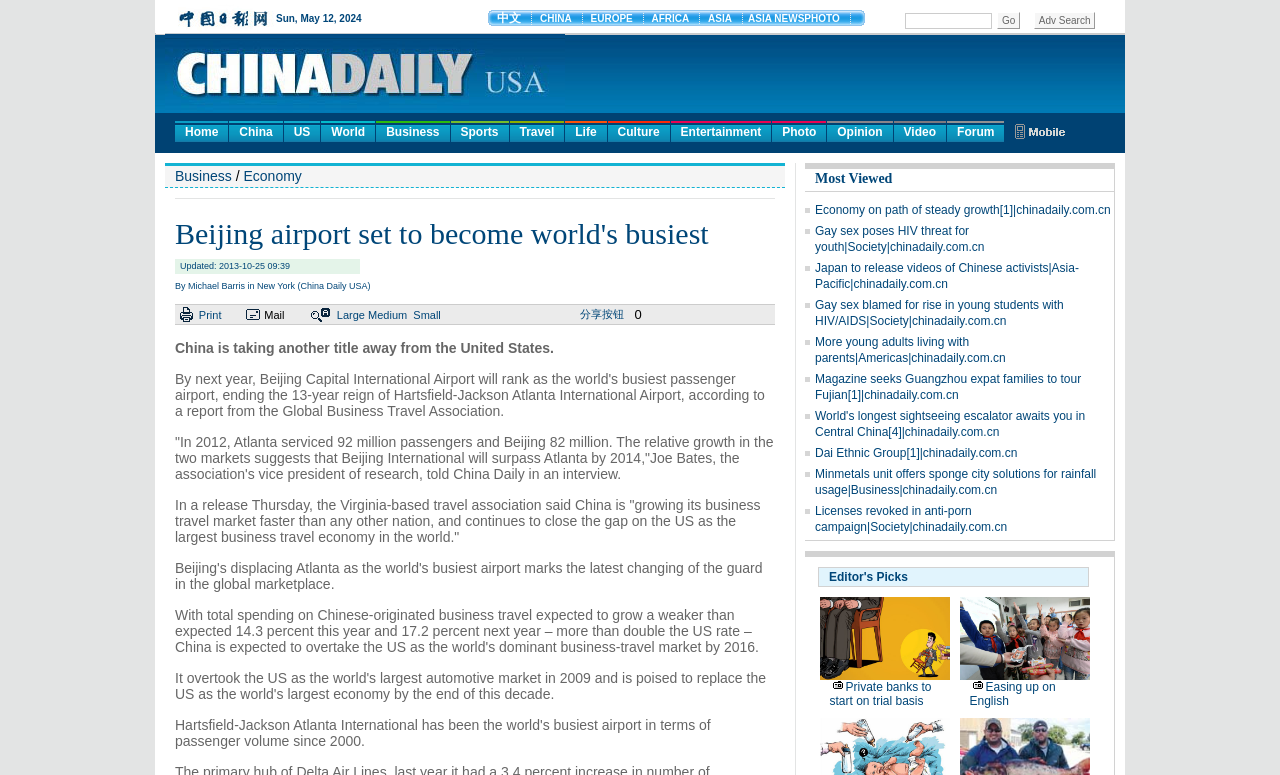Give a comprehensive overview of the webpage, including key elements.

The webpage is about an article from China Daily, with the title "Beijing airport set to become world's busiest" and a subtitle "Updated: 2013-10-25 09:39". The article is written by Michael Barris in New York. 

At the top of the page, there is a navigation menu with links to different sections such as "Home", "China", "US", "World", "Business", "Sports", "Travel", "Life", "Culture", "Entertainment", "Photo", "Opinion", "Video", and "Forum". 

Below the navigation menu, there is a heading that reads "Business" and another heading that reads "Economy". The main article starts with a brief introduction, followed by several paragraphs of text. The article discusses how Beijing Capital International Airport is expected to surpass Hartsfield-Jackson Atlanta International Airport as the world's busiest passenger airport.

On the right side of the page, there is a section titled "Most Viewed" with several links to other articles, including "Economy on path of steady growth", "Gay sex poses HIV threat for youth", "Japan to release videos of Chinese activists", and several others.

At the bottom of the page, there are several social media sharing buttons and options to print, mail, or change the font size of the article.